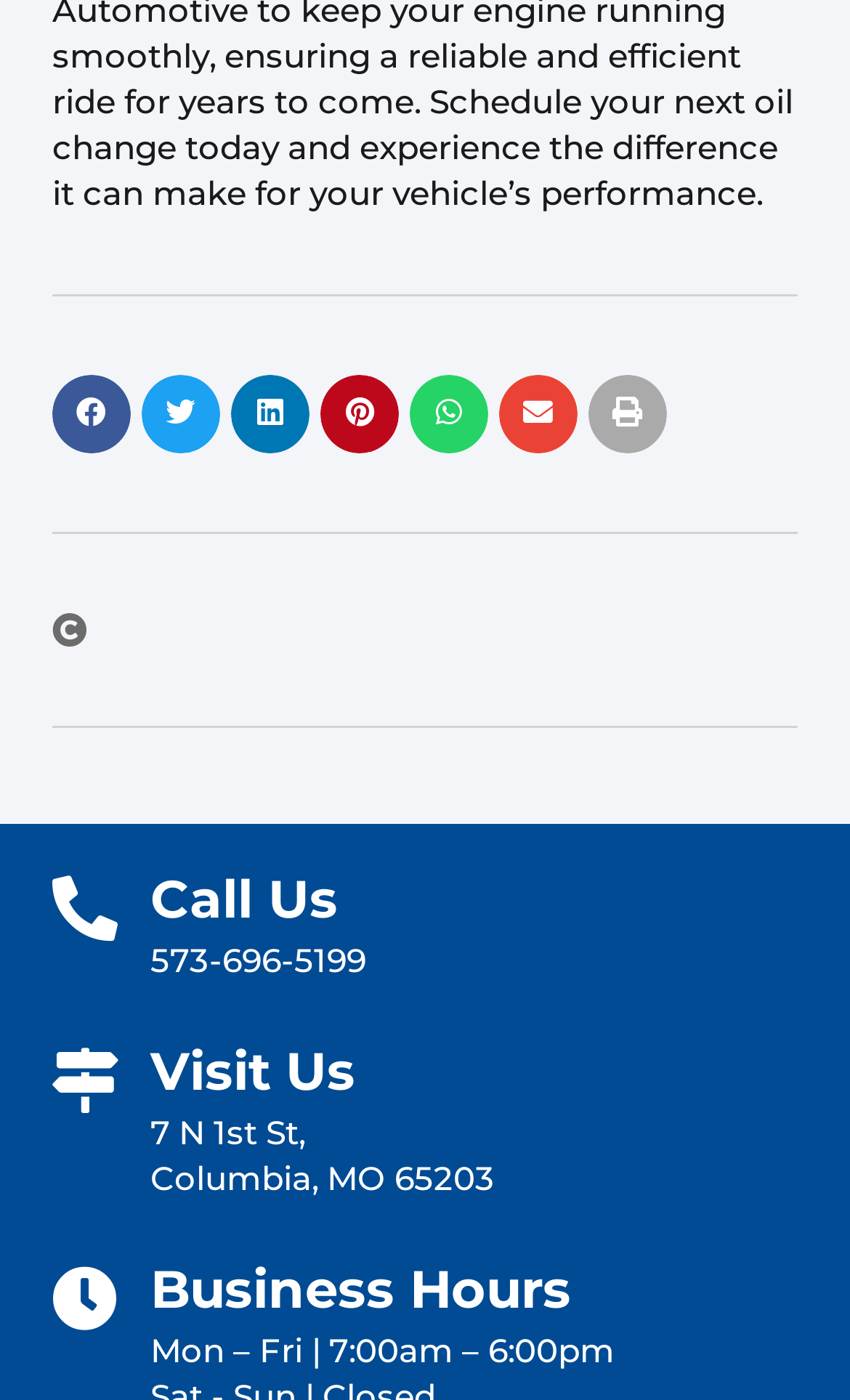What are the business hours on weekdays?
Please answer the question as detailed as possible based on the image.

I found the business hours 'Mon – Fri | 7:00am – 6:00pm' under the 'Business Hours' heading, which indicates that the business is open from 7:00am to 6:00pm on weekdays.